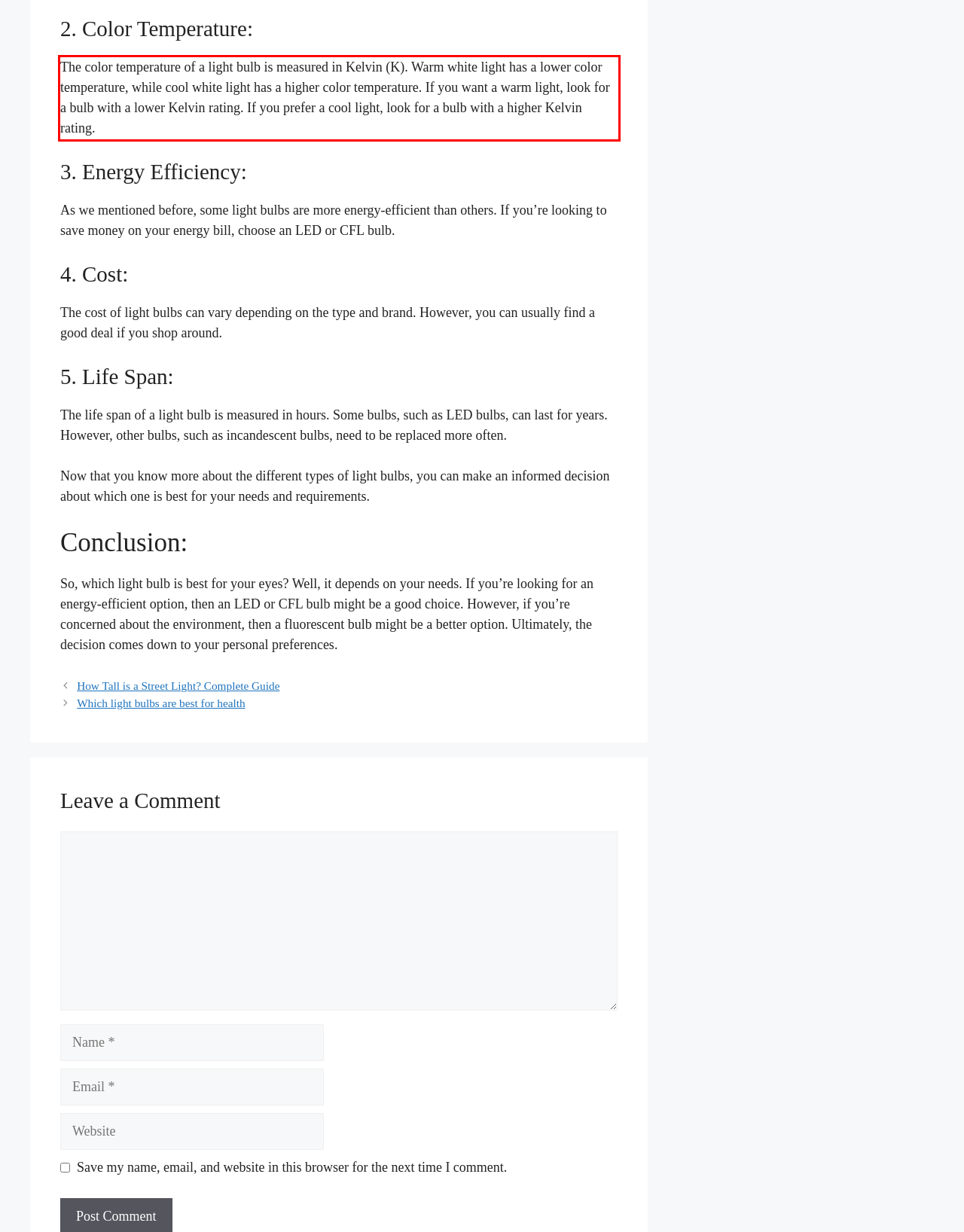You have a screenshot of a webpage, and there is a red bounding box around a UI element. Utilize OCR to extract the text within this red bounding box.

The color temperature of a light bulb is measured in Kelvin (K). Warm white light has a lower color temperature, while cool white light has a higher color temperature. If you want a warm light, look for a bulb with a lower Kelvin rating. If you prefer a cool light, look for a bulb with a higher Kelvin rating.